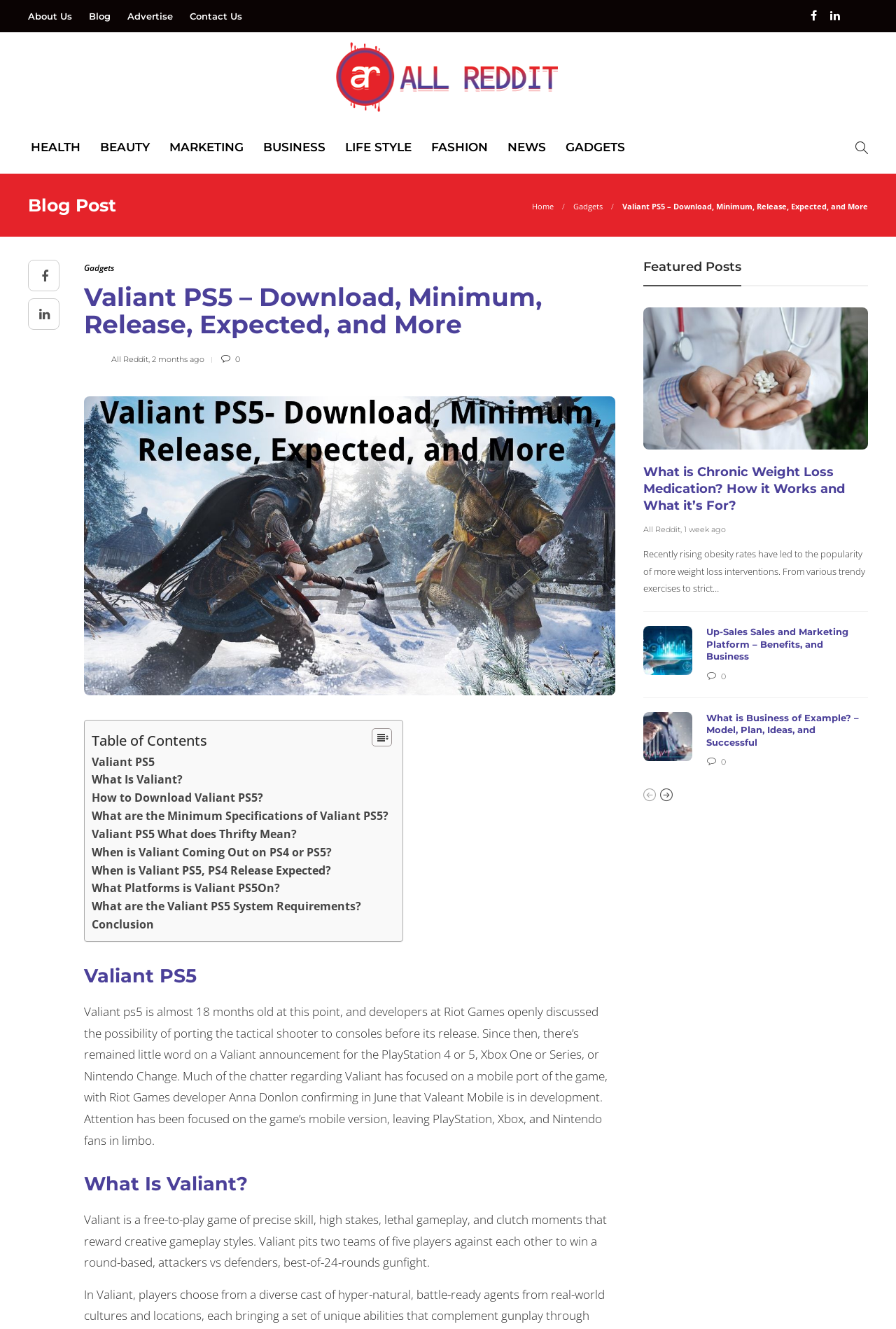What is the current status of Valiant on PS4 or PS5?
Please answer the question with a detailed response using the information from the screenshot.

The article states that since the developers at Riot Games openly discussed the possibility of porting the tactical shooter to consoles before its release, there has been little word on a Valiant announcement for the PlayStation 4 or 5.